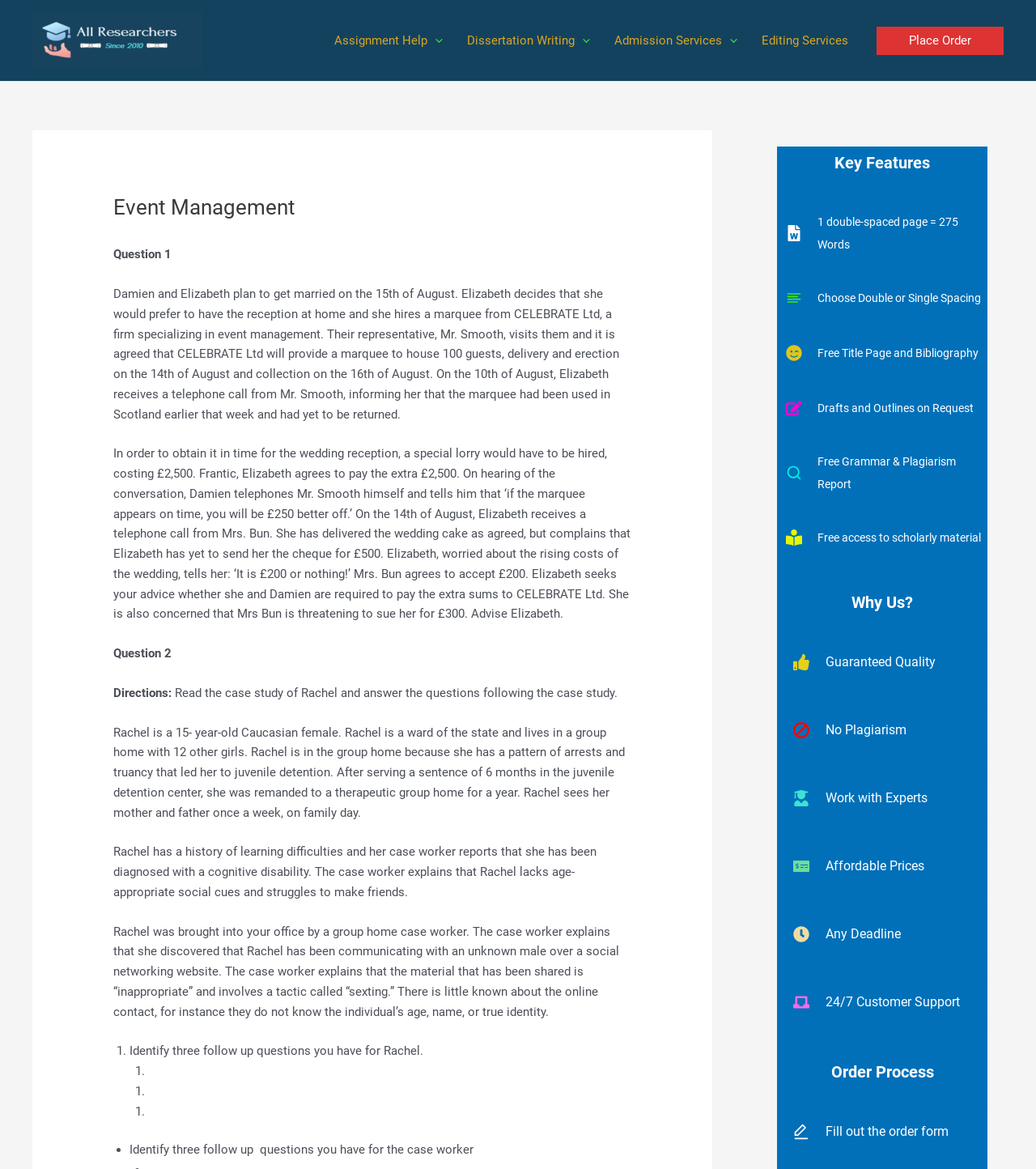Locate the bounding box coordinates of the element you need to click to accomplish the task described by this instruction: "Toggle the 'Assignment Help Menu'".

[0.412, 0.01, 0.427, 0.059]